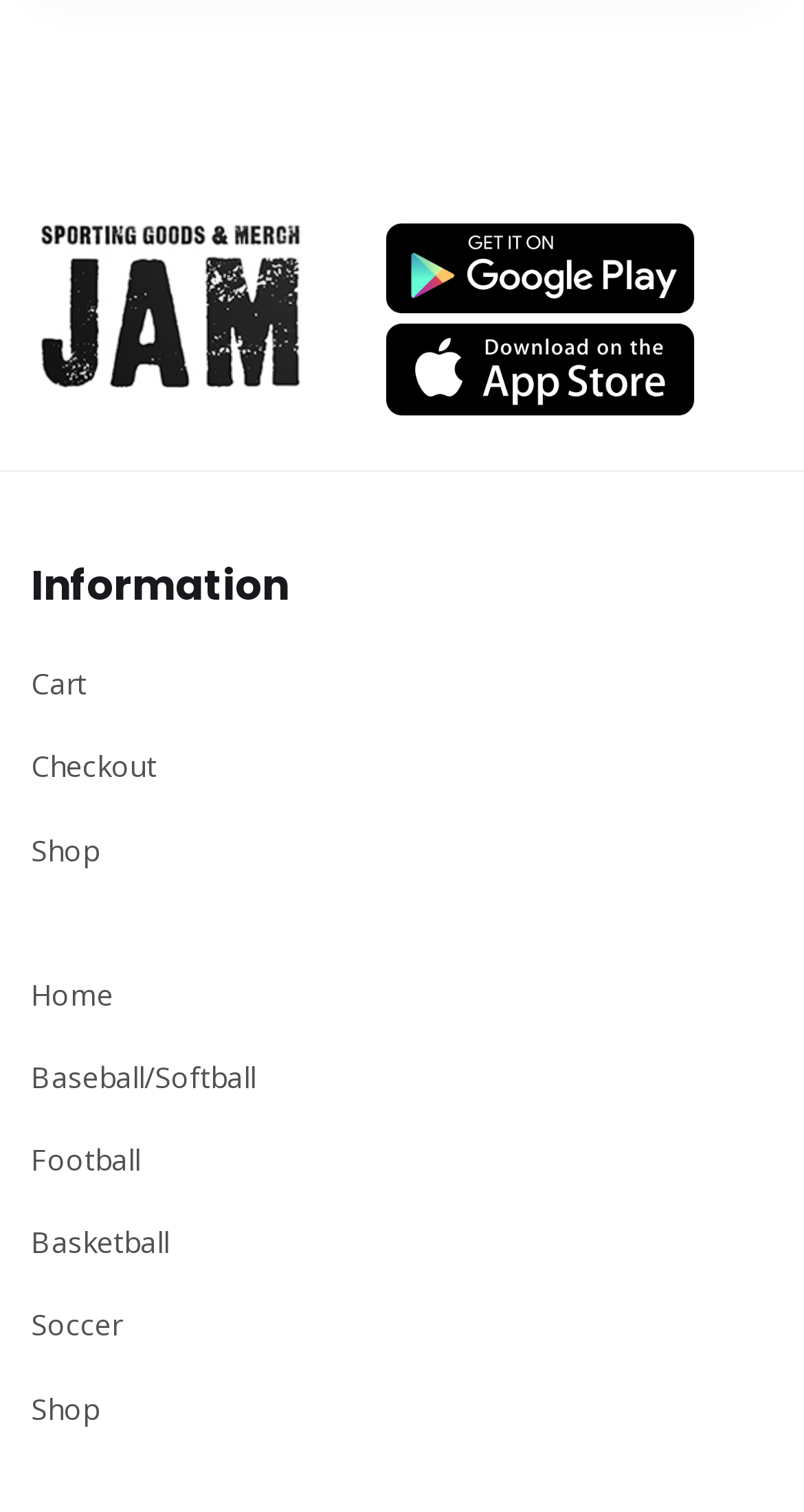Find the bounding box coordinates for the area that should be clicked to accomplish the instruction: "Shop for baseball/softball gear".

[0.038, 0.699, 0.318, 0.725]